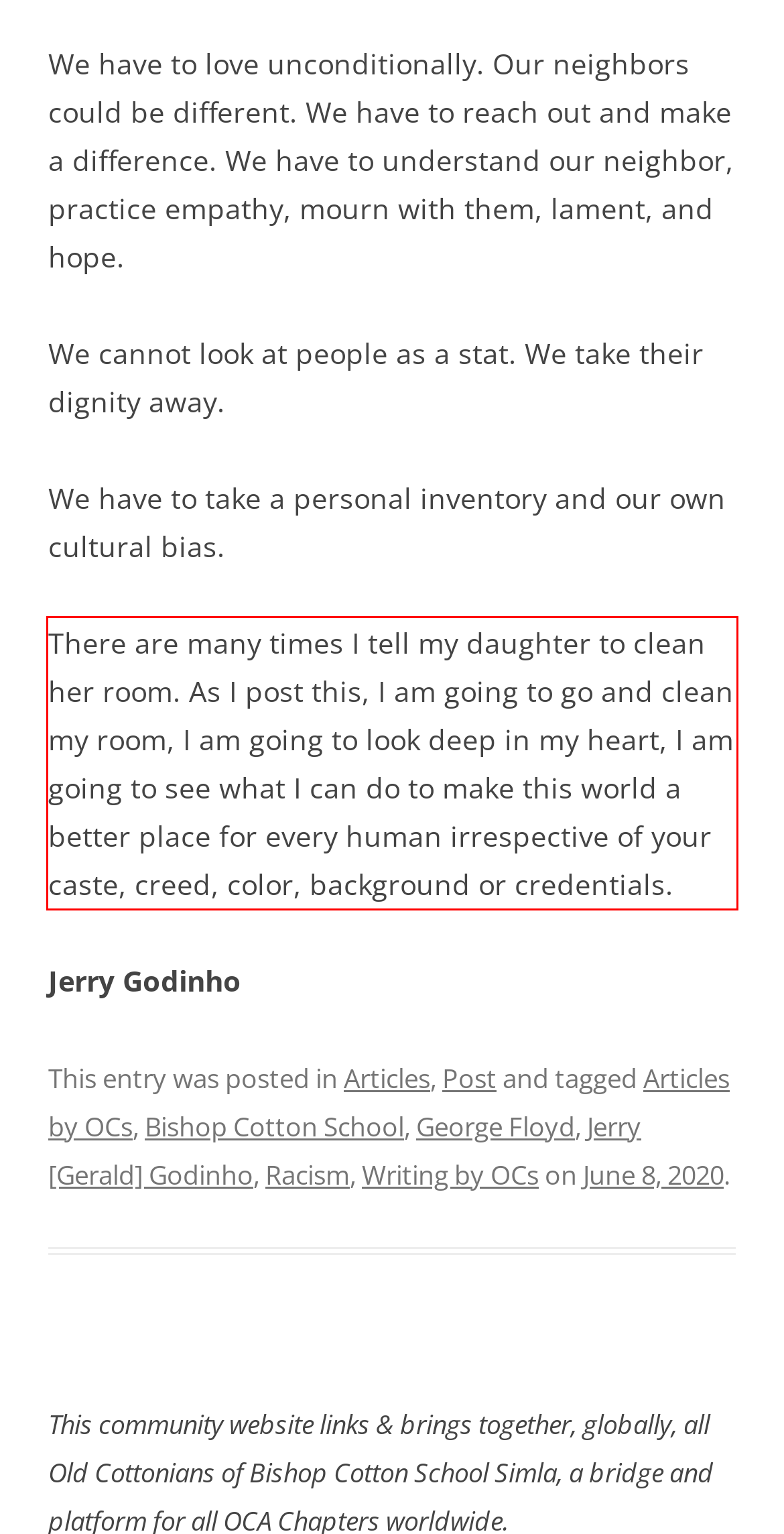Given a screenshot of a webpage containing a red rectangle bounding box, extract and provide the text content found within the red bounding box.

There are many times I tell my daughter to clean her room. As I post this, I am going to go and clean my room, I am going to look deep in my heart, I am going to see what I can do to make this world a better place for every human irrespective of your caste, creed, color, background or credentials.